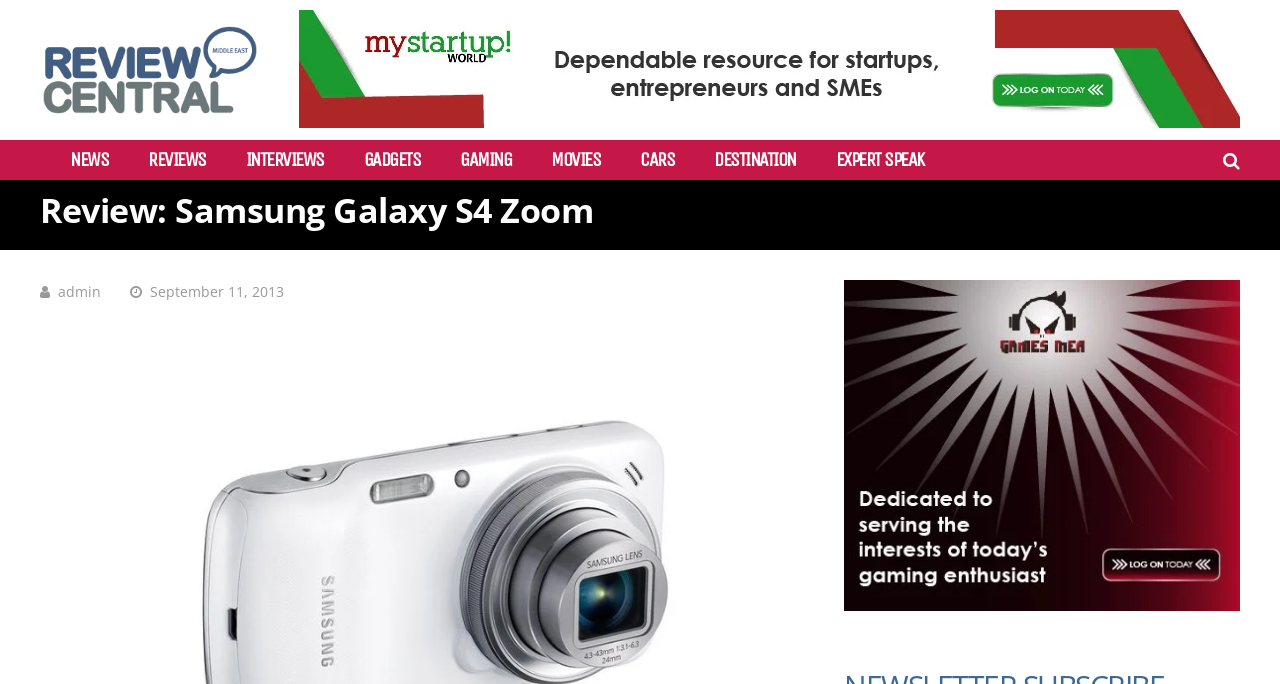Identify the bounding box coordinates of the specific part of the webpage to click to complete this instruction: "click NEWS".

[0.055, 0.219, 0.084, 0.249]